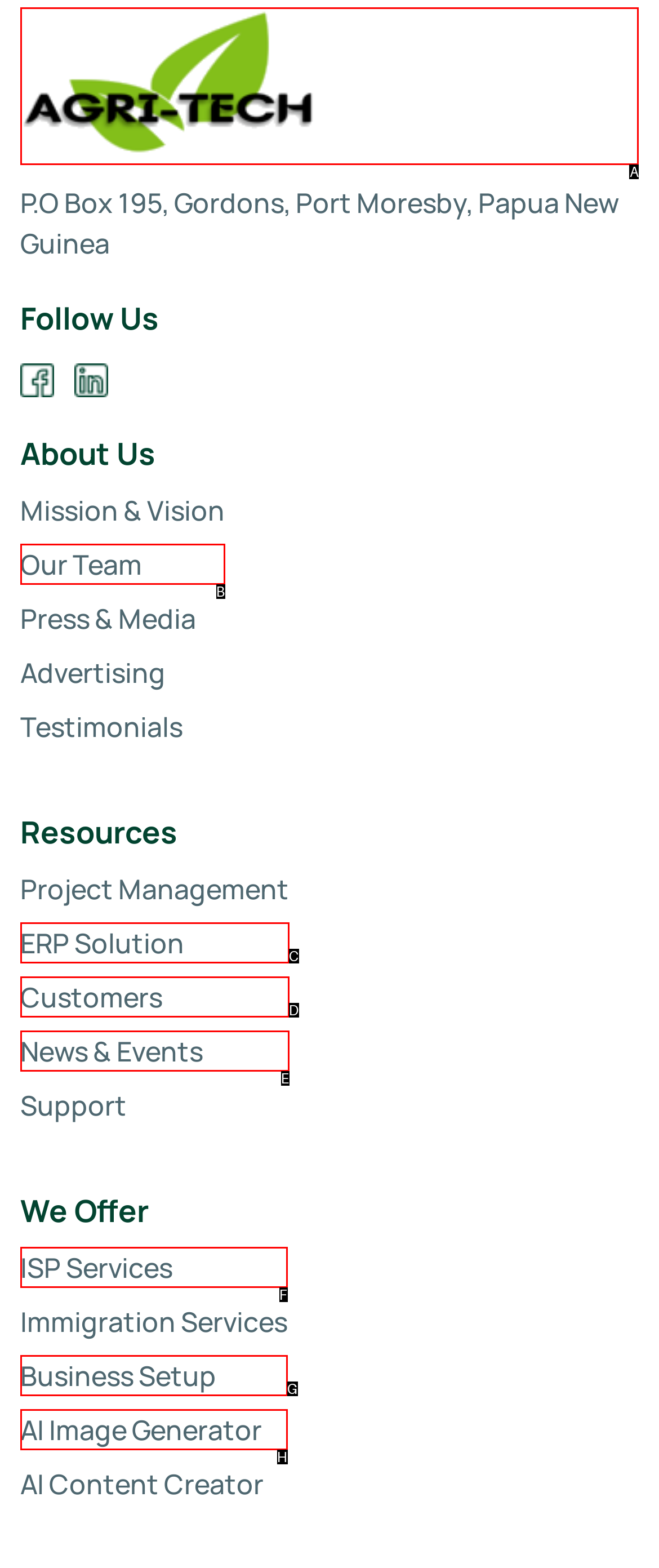Select the right option to accomplish this task: Visit Agri-Tech Organics (PNG) Limited website. Reply with the letter corresponding to the correct UI element.

A